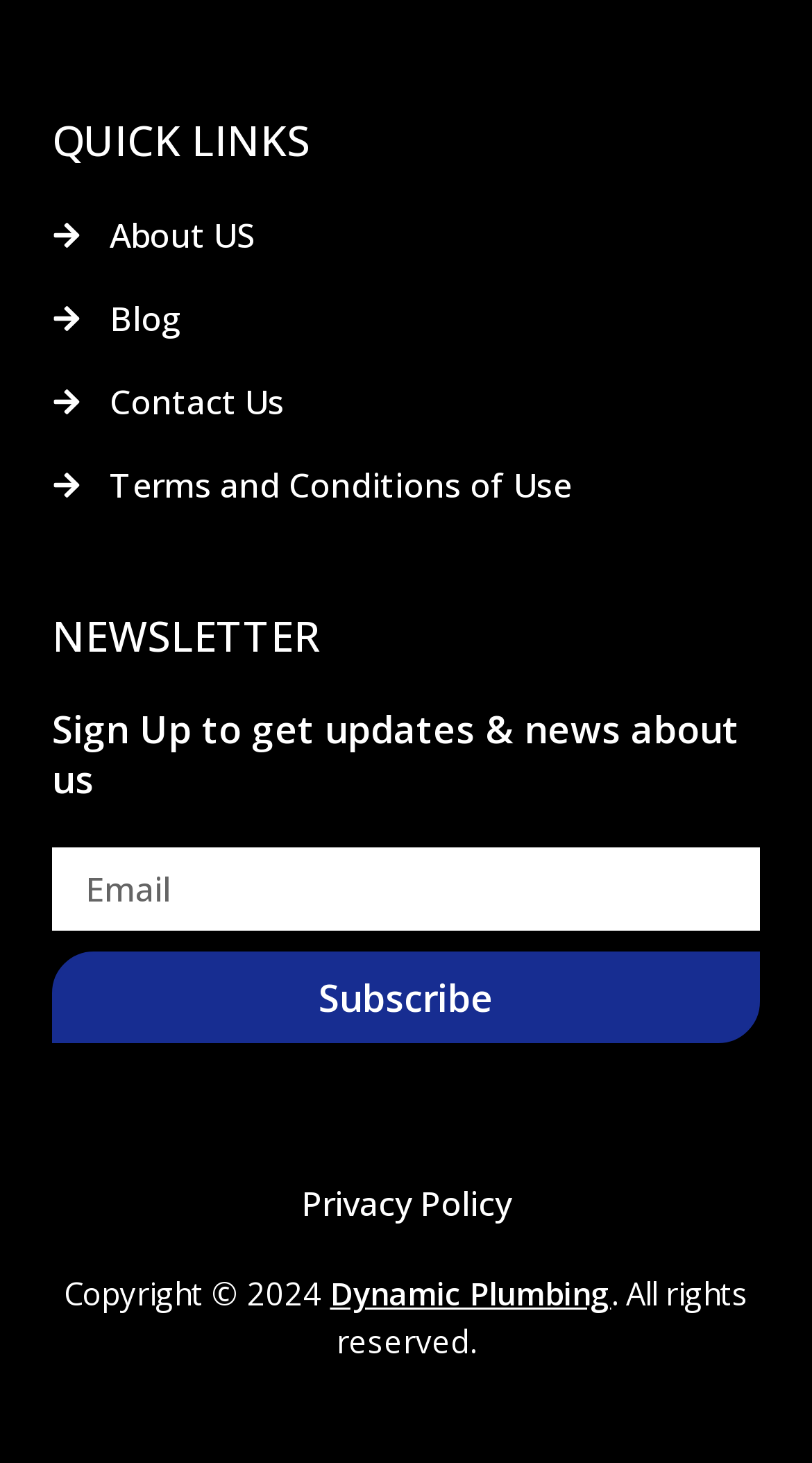How many links are available in the QUICK LINKS section?
Give a detailed explanation using the information visible in the image.

The QUICK LINKS section contains four links: About US, Blog, Contact Us, and Terms and Conditions of Use.